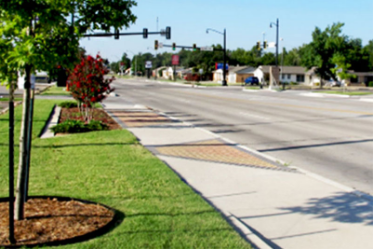Give a one-word or one-phrase response to the question:
What is the likely focus of the street reconstruction project?

Pedestrian-friendly infrastructure